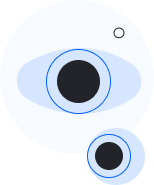What does the solid black circle represent?
Provide a detailed and extensive answer to the question.

Inside the larger circle is a solid black circle representing the pupil, which is a crucial part of the eye, emphasizing the importance of focus and vision in the context of the BrandSnag website.